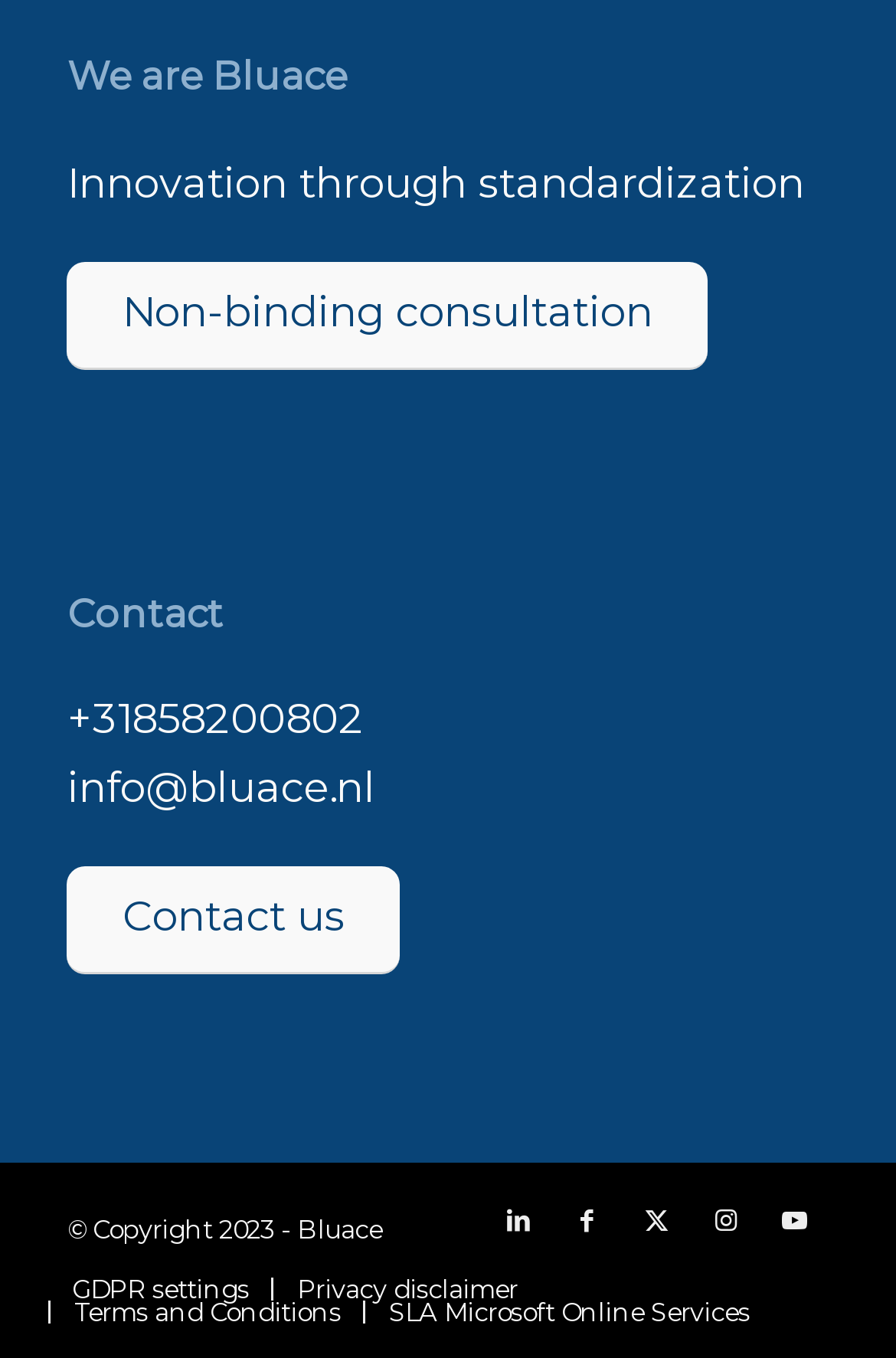Please provide the bounding box coordinates for the element that needs to be clicked to perform the instruction: "Call +31858200802". The coordinates must consist of four float numbers between 0 and 1, formatted as [left, top, right, bottom].

[0.075, 0.511, 0.406, 0.549]